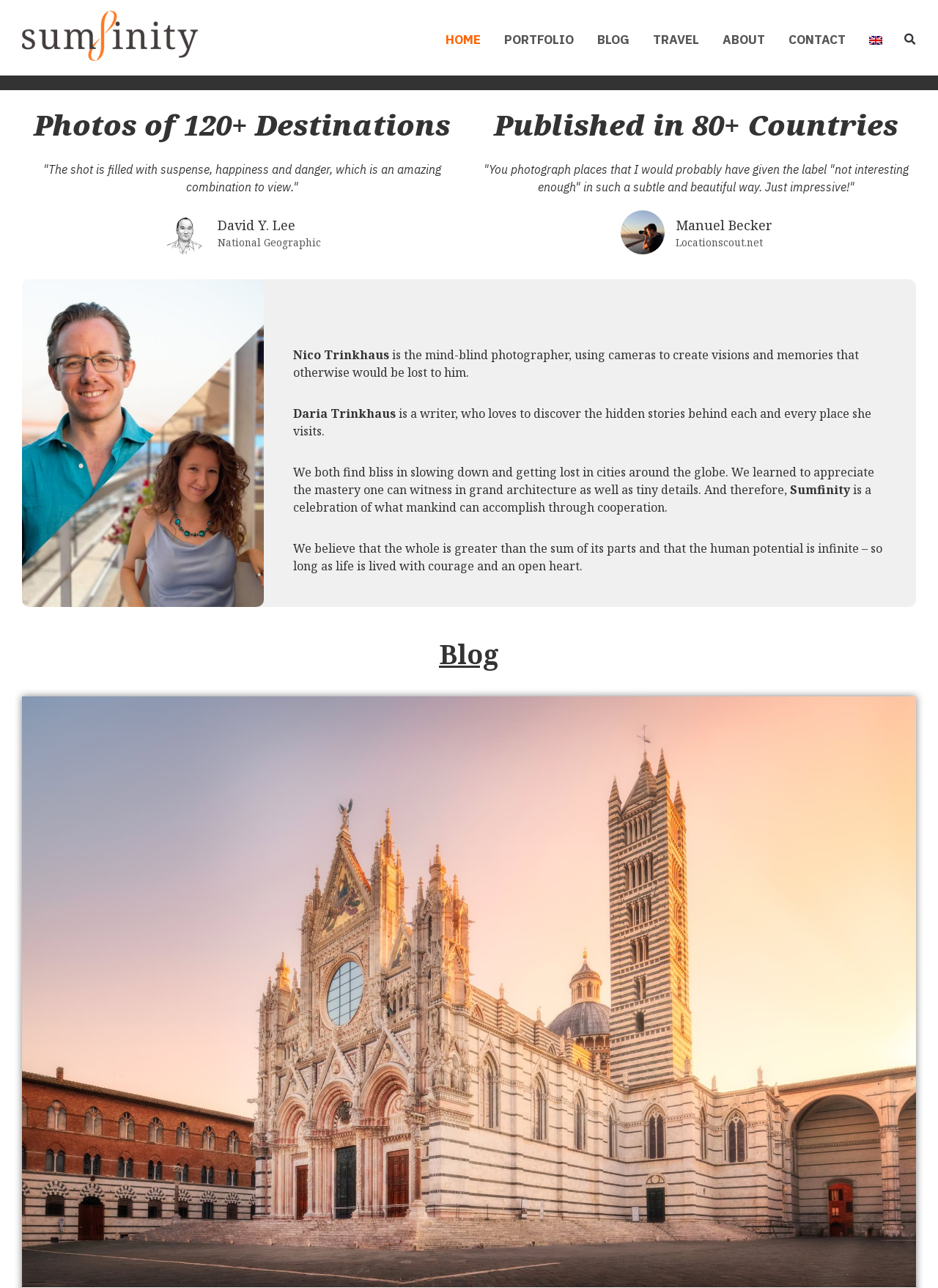Please determine the bounding box coordinates of the area that needs to be clicked to complete this task: 'View the PORTFOLIO'. The coordinates must be four float numbers between 0 and 1, formatted as [left, top, right, bottom].

[0.525, 0.019, 0.624, 0.043]